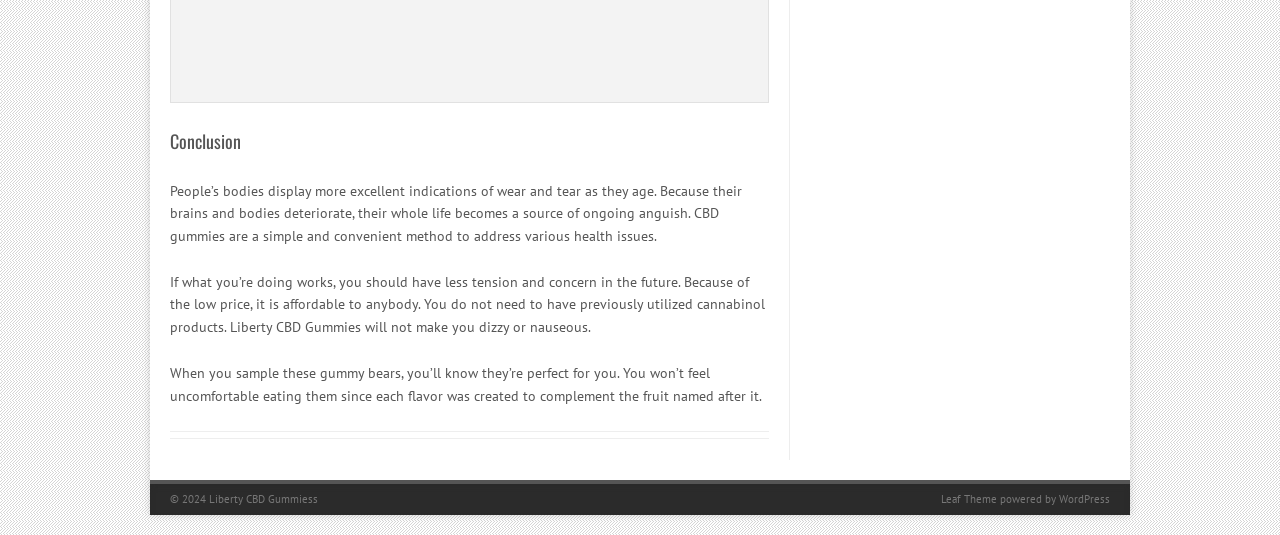Please determine the bounding box coordinates, formatted as (top-left x, top-left y, bottom-right x, bottom-right y), with all values as floating point numbers between 0 and 1. Identify the bounding box of the region described as: WordPress

[0.827, 0.919, 0.867, 0.946]